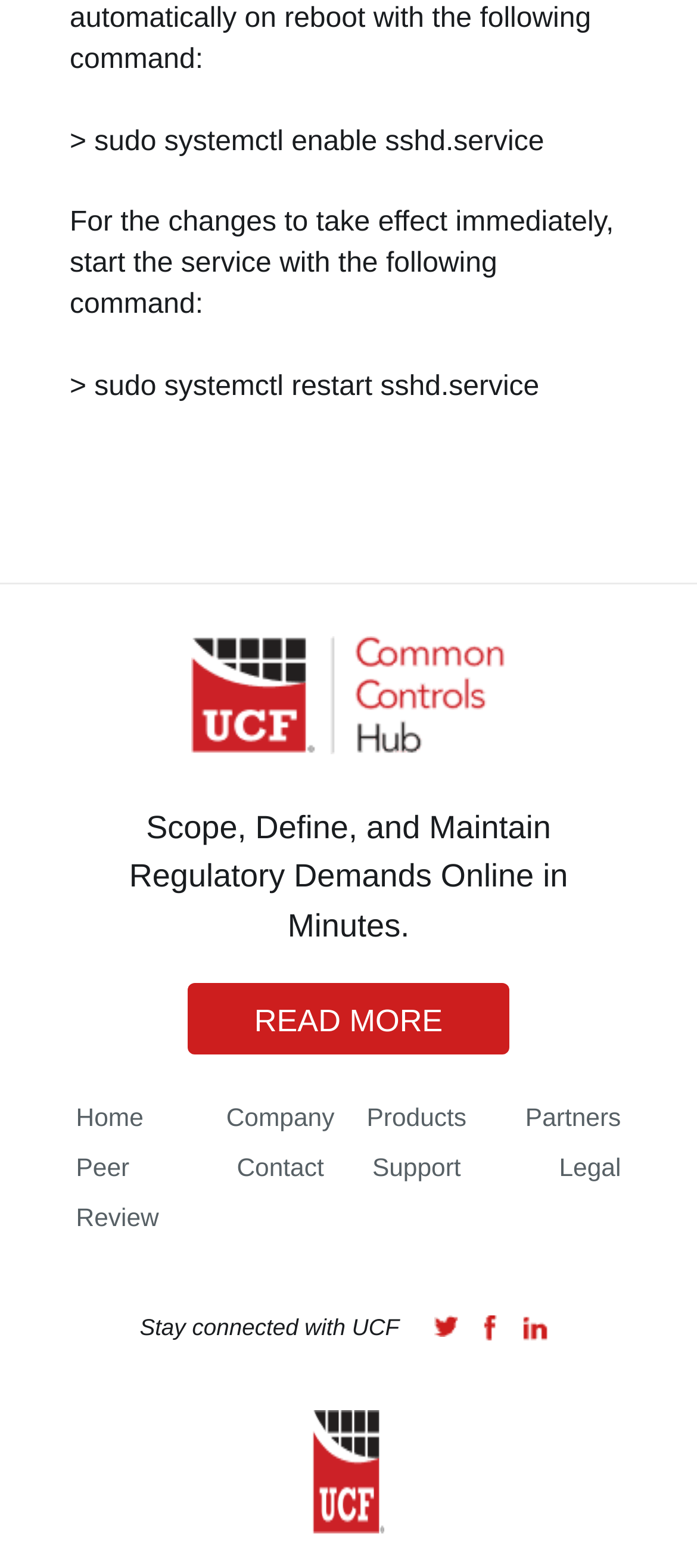Predict the bounding box of the UI element based on the description: "Shopping". The coordinates should be four float numbers between 0 and 1, formatted as [left, top, right, bottom].

None